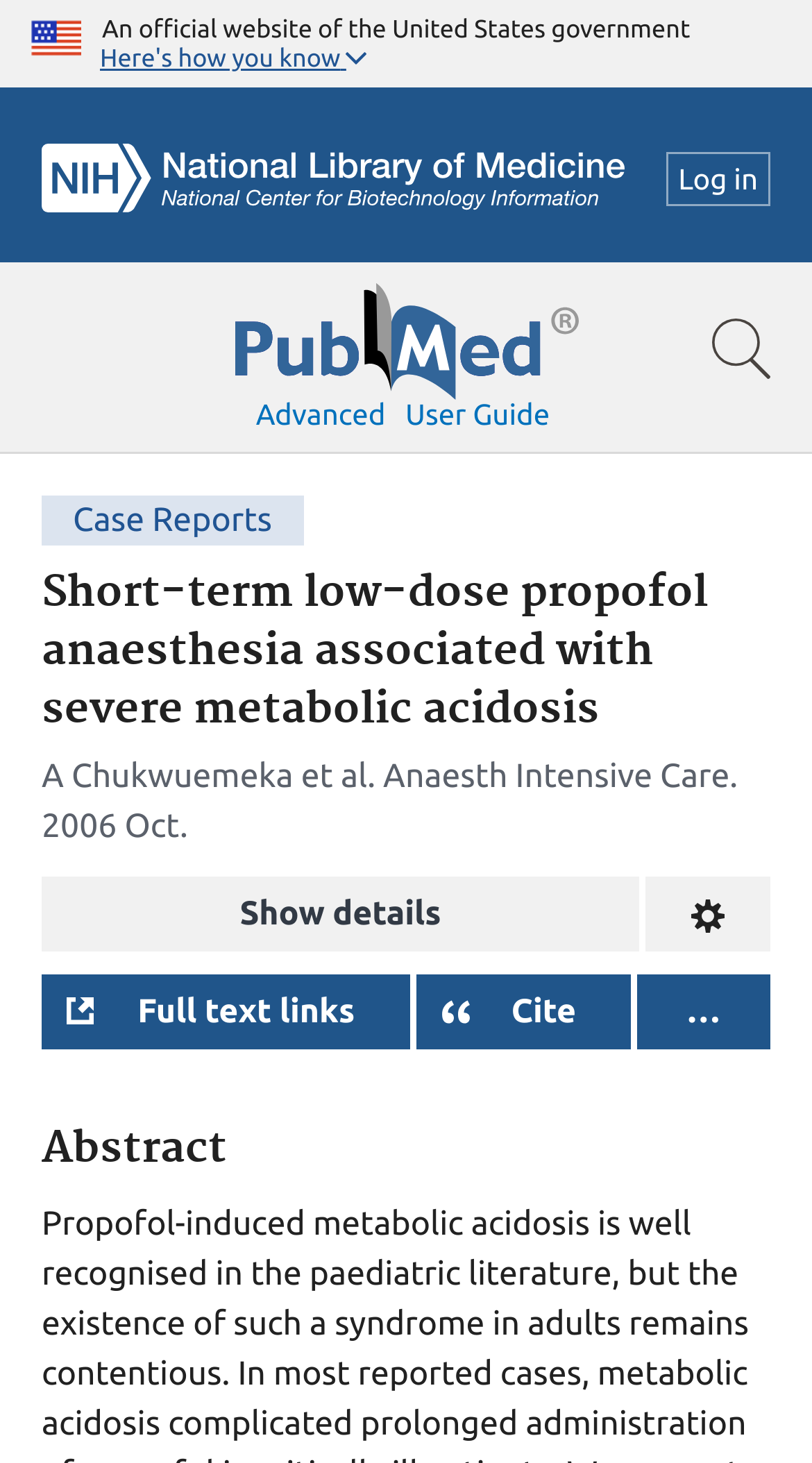Generate a thorough caption that explains the contents of the webpage.

This webpage appears to be a scientific article page on PubMed, a government website. At the top, there is a U.S. flag icon and a text stating "An official website of the United States government". Below this, there is a navigation bar with links to "NCBI Logo", "Log in", and a search bar. The search bar has a PubMed logo on the left side.

On the left side of the page, there is a section with links to "User guide" and "Advanced" search options. Above this section, there is a header with the title "Short-term low-dose propofol anaesthesia associated with severe metabolic acidosis". Below the title, there are author names, "A Chukwuemeka et al.", and the journal name, "Anaesth Intensive Care", along with the publication date, "2006 Oct".

The main content of the page is divided into sections. The first section has a "Show details" button and a "Change format" button. Below this, there are three buttons: "Full text links", "Cite", and an ellipsis button. The "Cite" button has a dropdown menu with citation text in different styles.

Finally, there is an "Abstract" section at the bottom of the page.